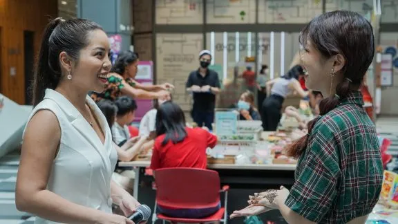Elaborate on the details you observe in the image.

In this vibrant scene captured during the Christmas Bazaar 2022, Emcee Charmaine engages warmly with a guest, fostering a lively and festive atmosphere. Dressed elegantly in a white outfit, Charmaine's friendly demeanor and animated conversation reflect the spirit of the event, where local enterprises showcased a variety of festive activities and workshops. In the background, attendees participate in various festive activities, enhancing the community feel of the gathering, while decorated tables filled with holiday-themed items create a cheerful backdrop. This event not only highlights local craftsmanship but also promotes lifelong learning and skill development in a welcoming setting.